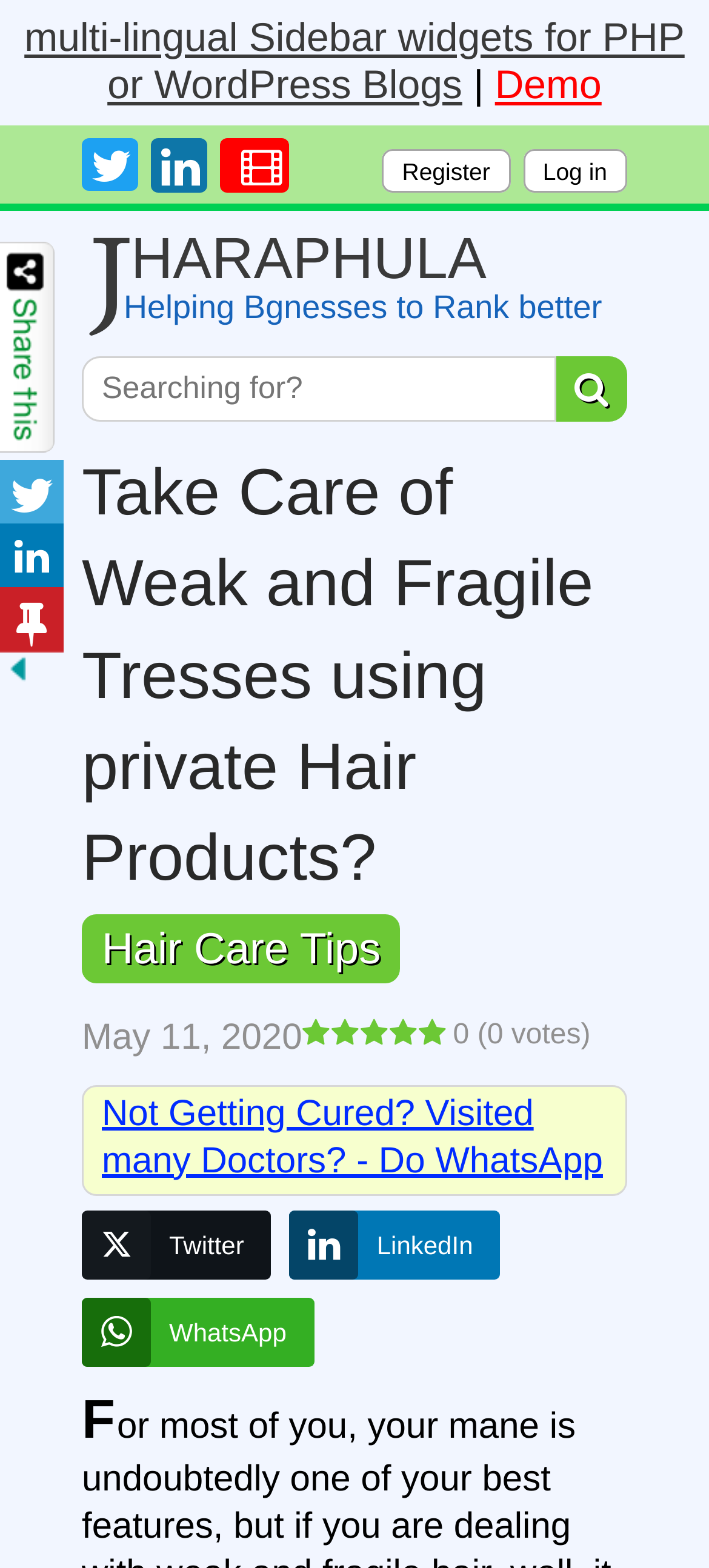What can be searched for using the textbox?
Please provide a single word or phrase as your answer based on the screenshot.

Unknown